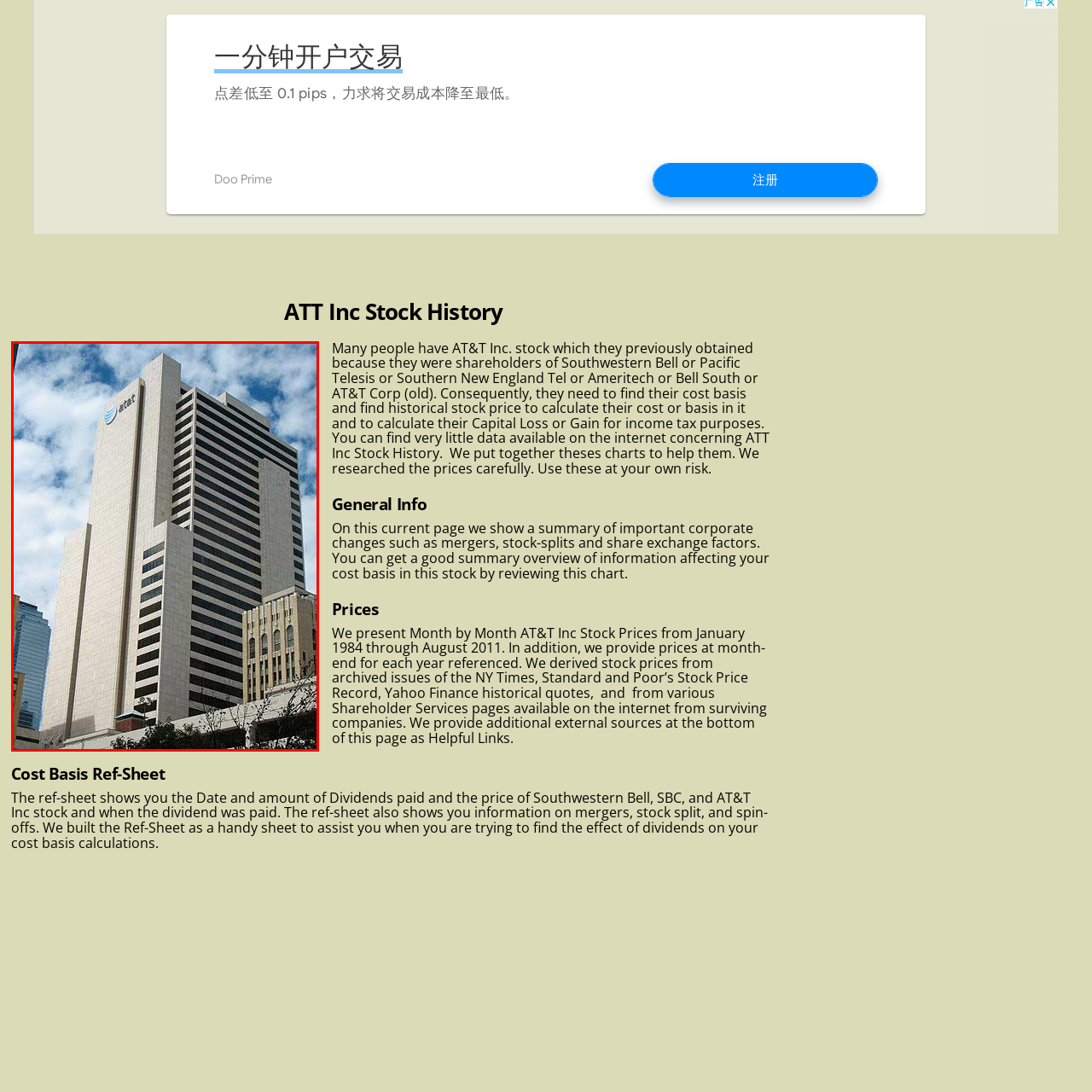What is the color of the building's exterior?
Look at the image highlighted by the red bounding box and answer the question with a single word or brief phrase.

Beige